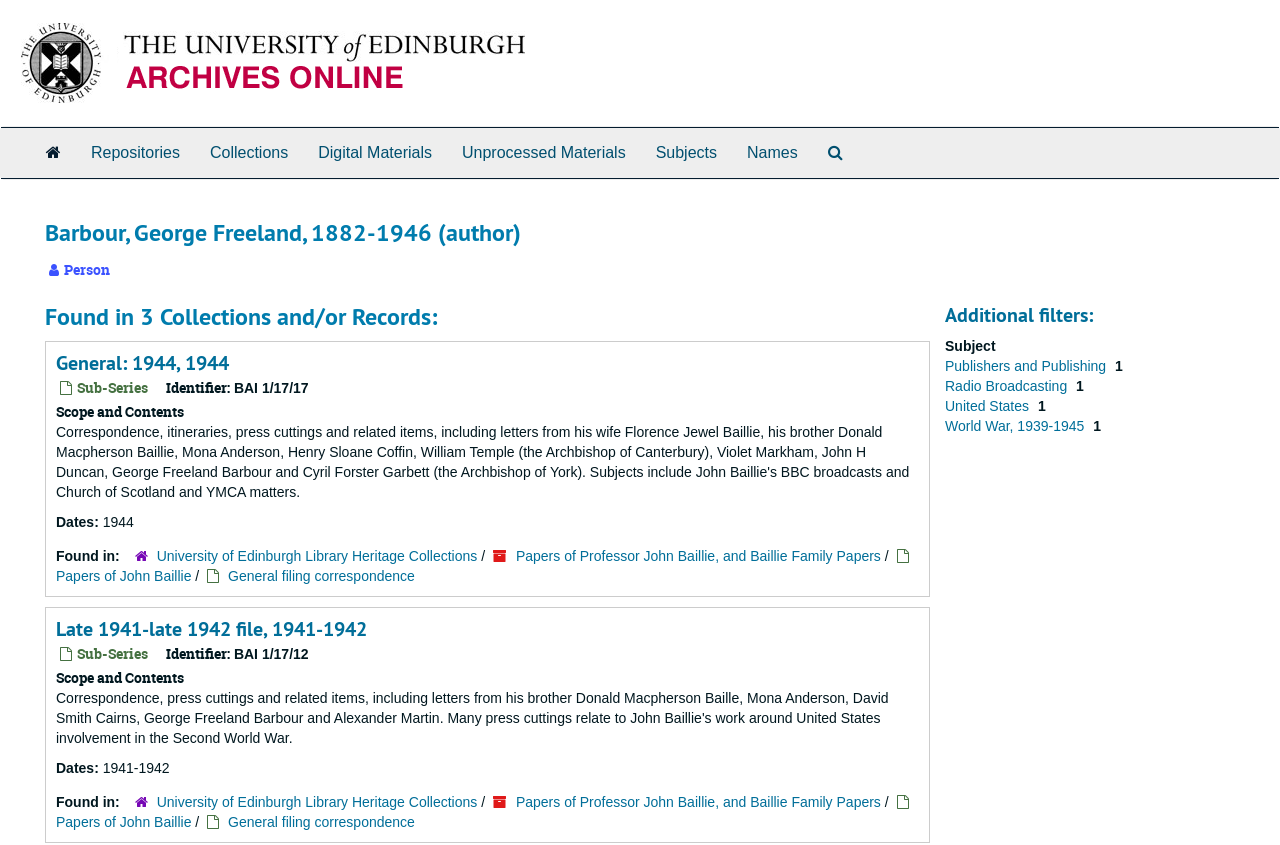Identify the bounding box coordinates for the UI element described as: "Radio Broadcasting". The coordinates should be provided as four floats between 0 and 1: [left, top, right, bottom].

[0.738, 0.448, 0.837, 0.467]